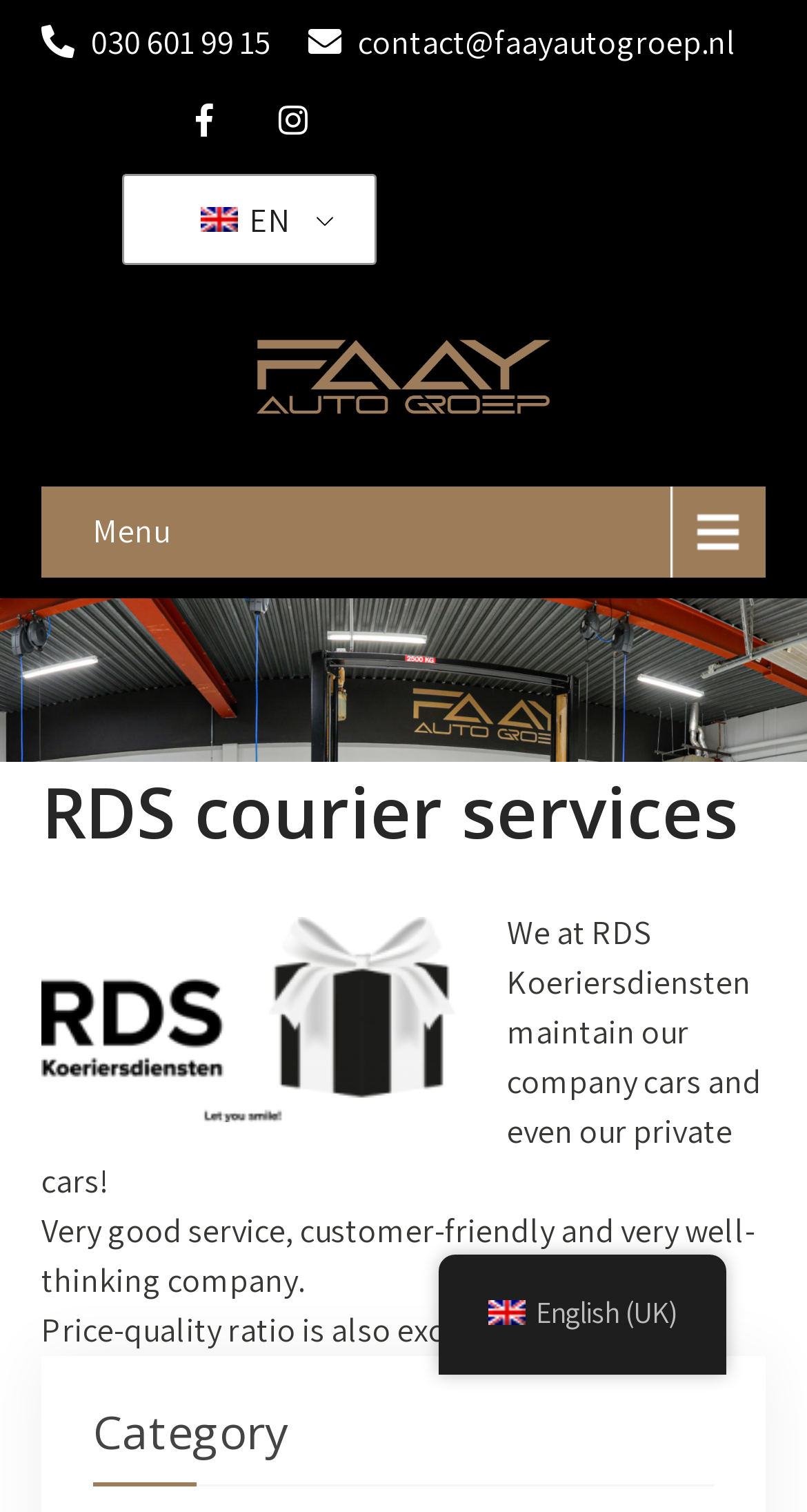Describe all visible elements and their arrangement on the webpage.

The webpage is about RDS courier services, with a focus on their company and private car maintenance. At the top left, there is a phone number "030 601 99 15" and an email address "contact@faayautogroep.nl" next to it. Below these, there are two social media icons, represented by "\uf39e" and "\uf16d" respectively. 

To the right of these icons, there is a language selection option "en_GB EN" with a small flag icon next to it. Below this, there is a layout table that spans most of the width of the page. Within this table, there is a link with an image, which appears to be a logo or a banner.

On the top right, there is a "Menu" link. Below this, the main heading "RDS courier services" is displayed prominently. Underneath the heading, there are three paragraphs of text that describe the company's services and qualities. The first paragraph states that they maintain their company cars and even private cars. The second paragraph praises their service, saying it is customer-friendly and well-thinking. The third paragraph highlights their excellent price-quality ratio.

At the bottom of the page, there is a "Category" heading, and next to it, a language selection option "en_GB English (UK)" with a small flag icon.